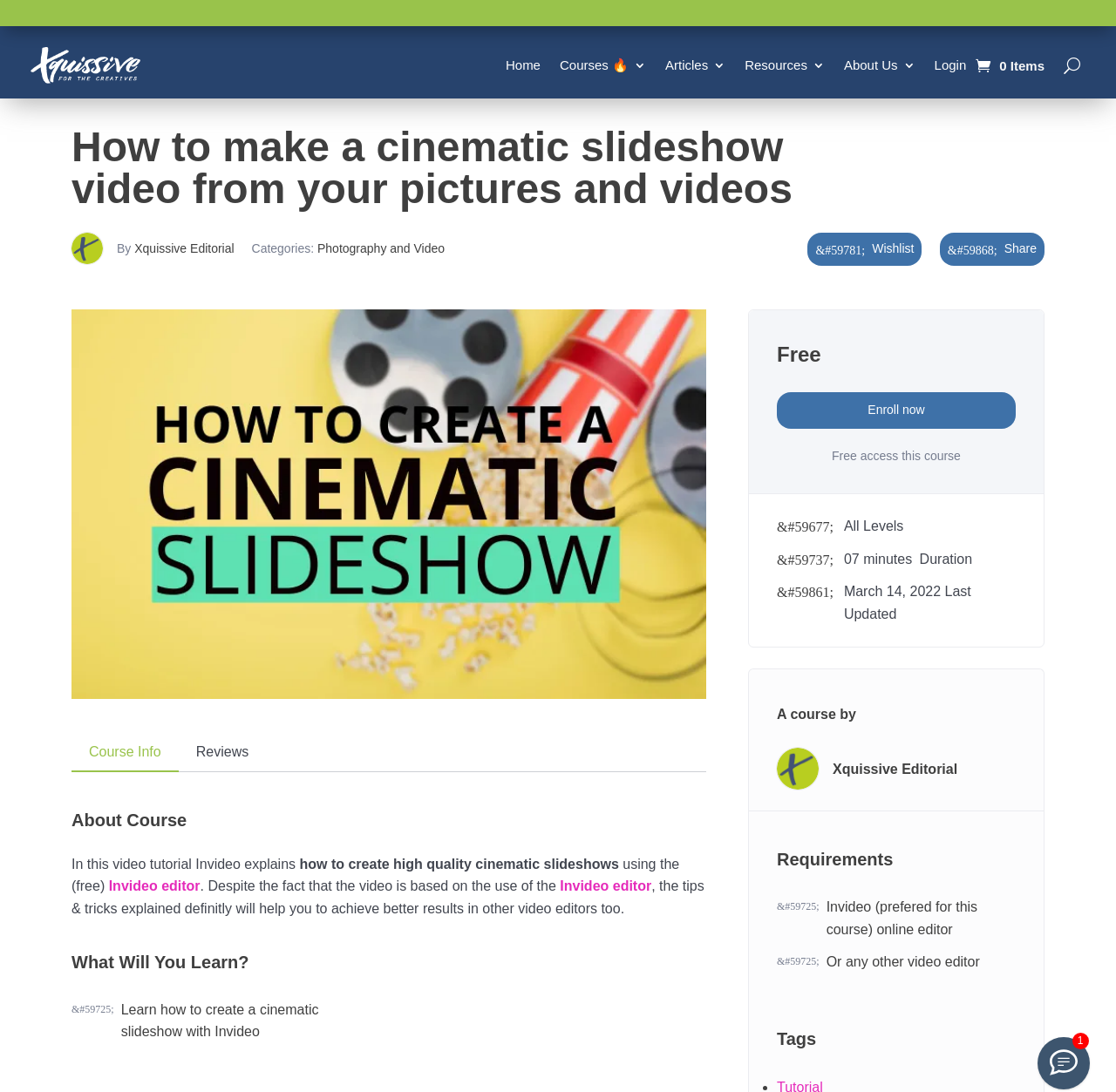Identify the text that serves as the heading for the webpage and generate it.

How to make a cinematic slideshow video from your pictures and videos